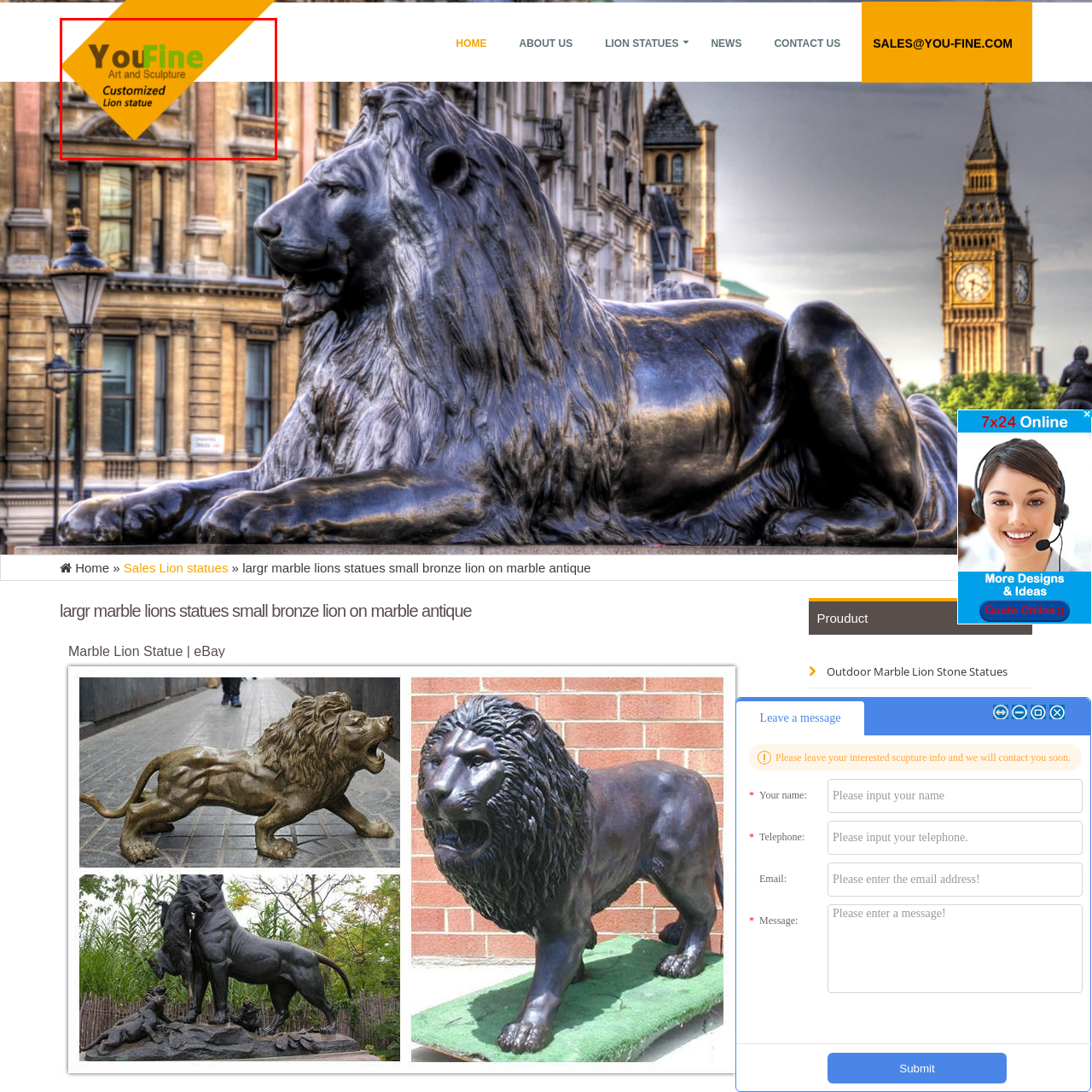Provide an in-depth caption for the picture enclosed by the red frame.

The image showcases the branding of "YouFine," a company specializing in art and sculpture. Prominently featured is the text "Customized Lion statue," indicating a focus on tailored sculptures, particularly lion statues. The logo blends clean typography with a vibrant orange background, suggesting creativity and a modern aesthetic. This branding likely appeals to customers seeking unique decorative pieces, with an emphasis on quality craftsmanship in art and sculpture. The presence of a lion statue specifically may attract those interested in classic or thematic decor for outdoor or indoor spaces.